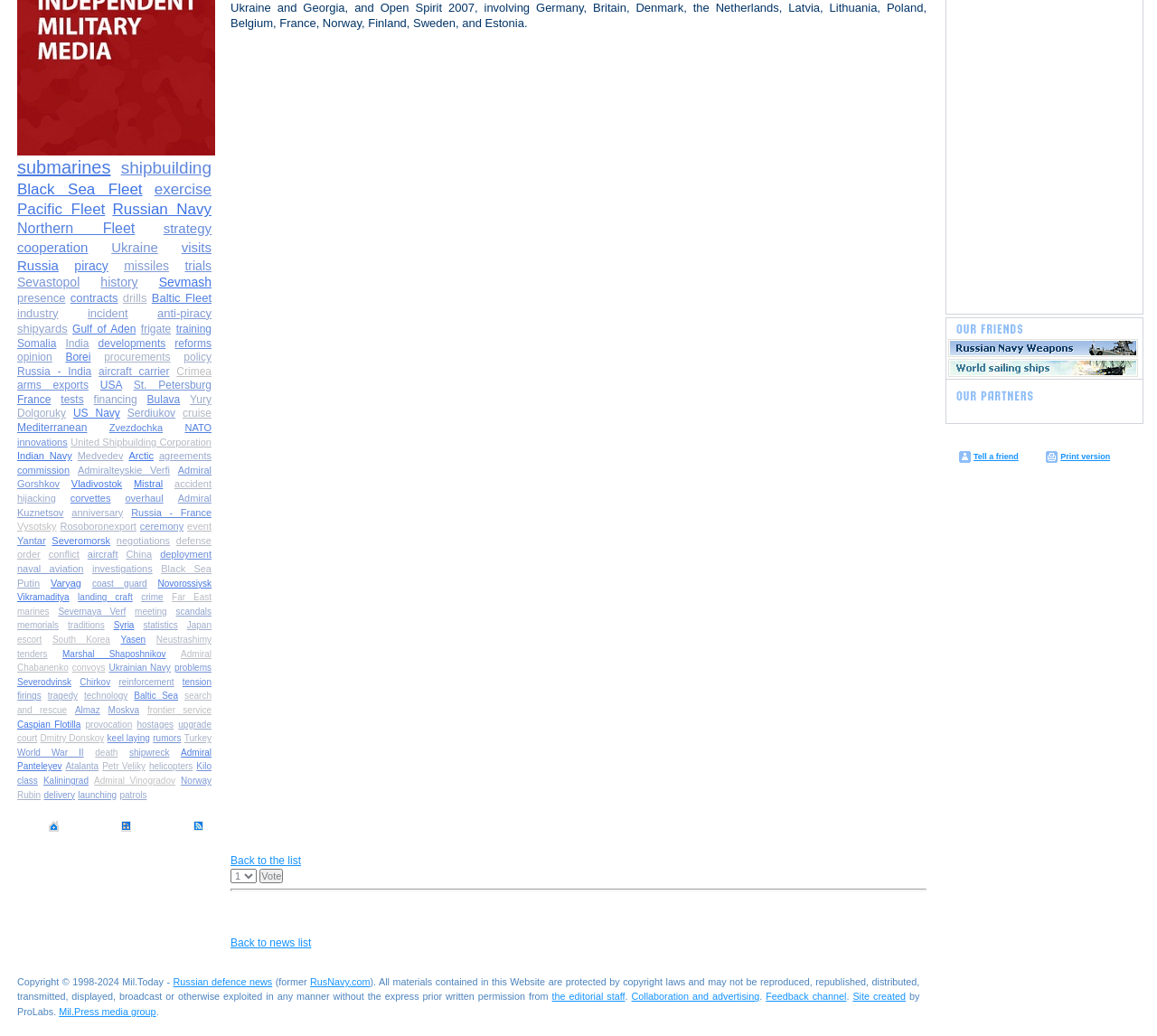Identify the bounding box for the UI element described as: "Vysotsky". The coordinates should be four float numbers between 0 and 1, i.e., [left, top, right, bottom].

[0.015, 0.503, 0.049, 0.513]